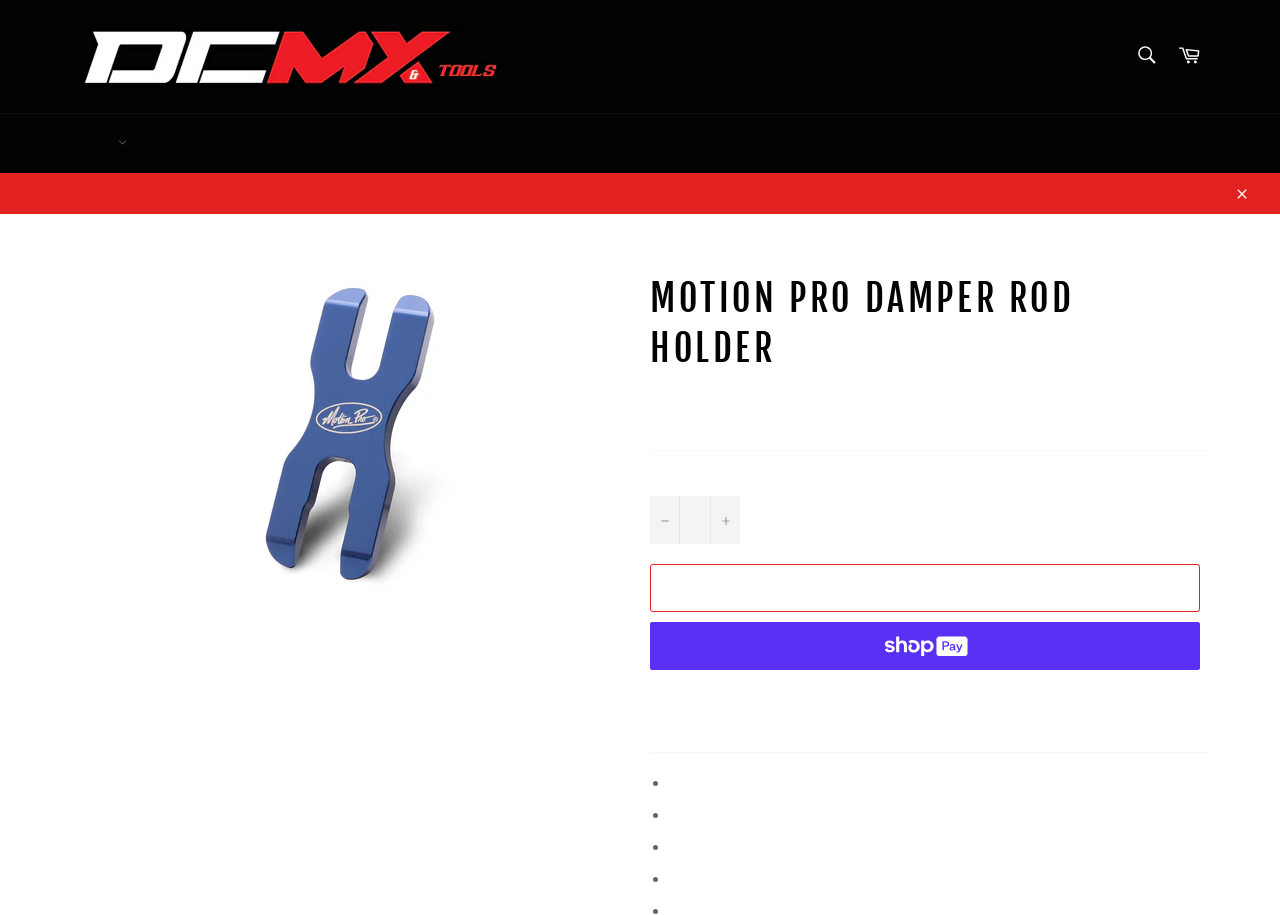Give the bounding box coordinates for the element described as: "More payment options".

[0.508, 0.749, 0.938, 0.773]